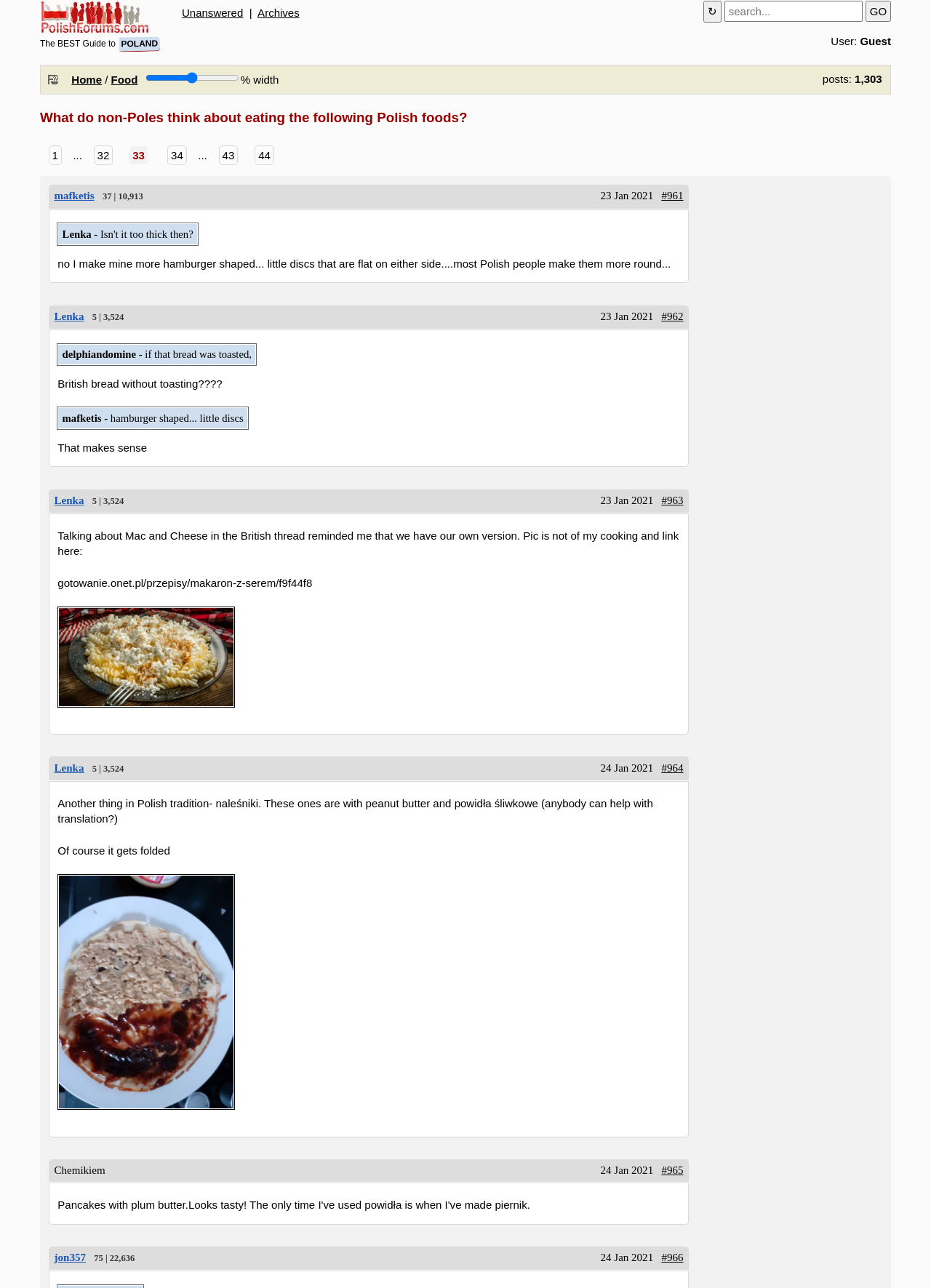What is the current page number?
Can you provide an in-depth and detailed response to the question?

The current page number can be found in the title of the webpage, which is 'What do non-Poles think about eating the following Polish foods? - page 33'. This indicates that the user is currently on page 33.